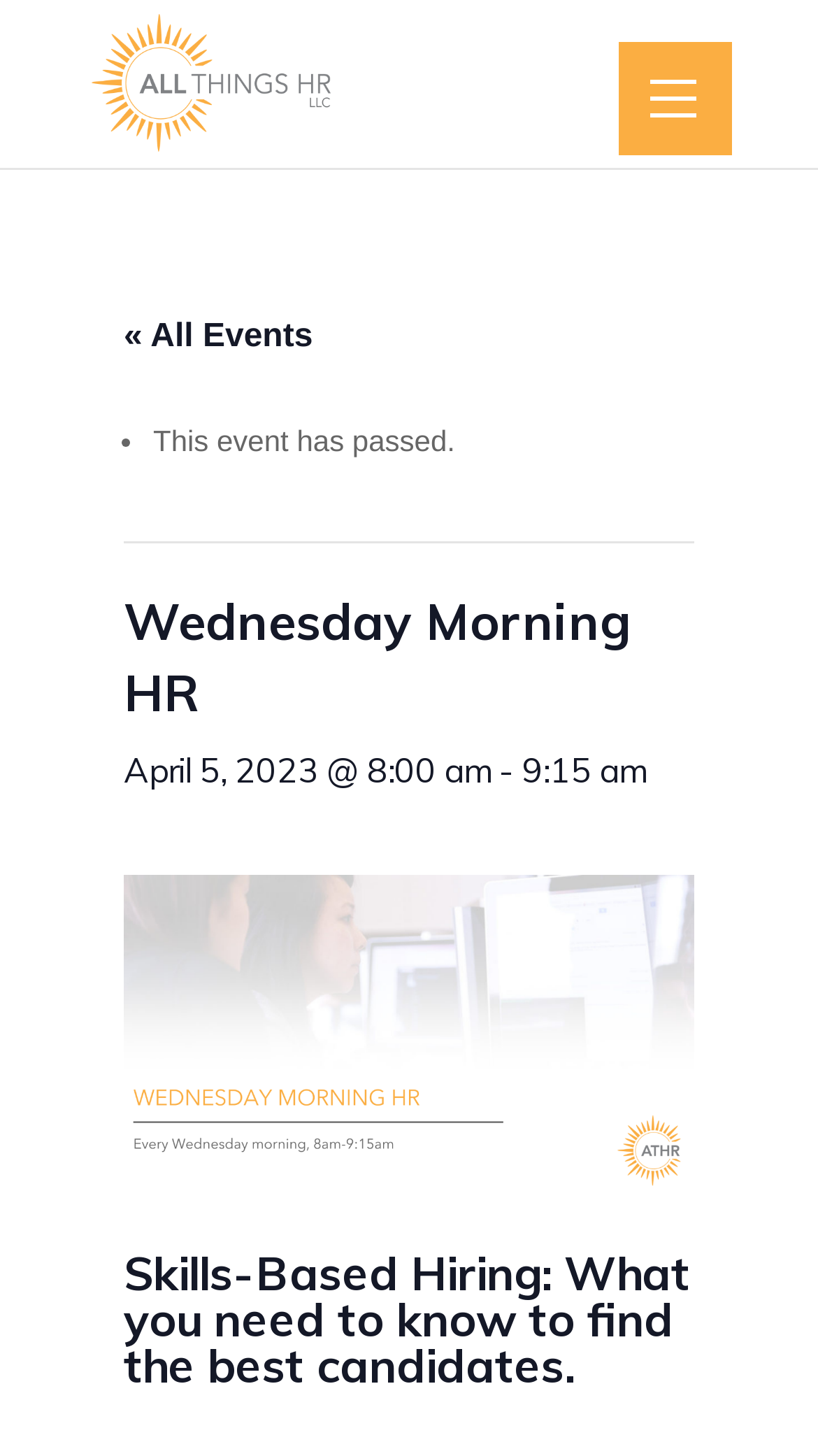What is the topic of the Wednesday Morning HR event?
Based on the image, provide your answer in one word or phrase.

Skills-Based Hiring